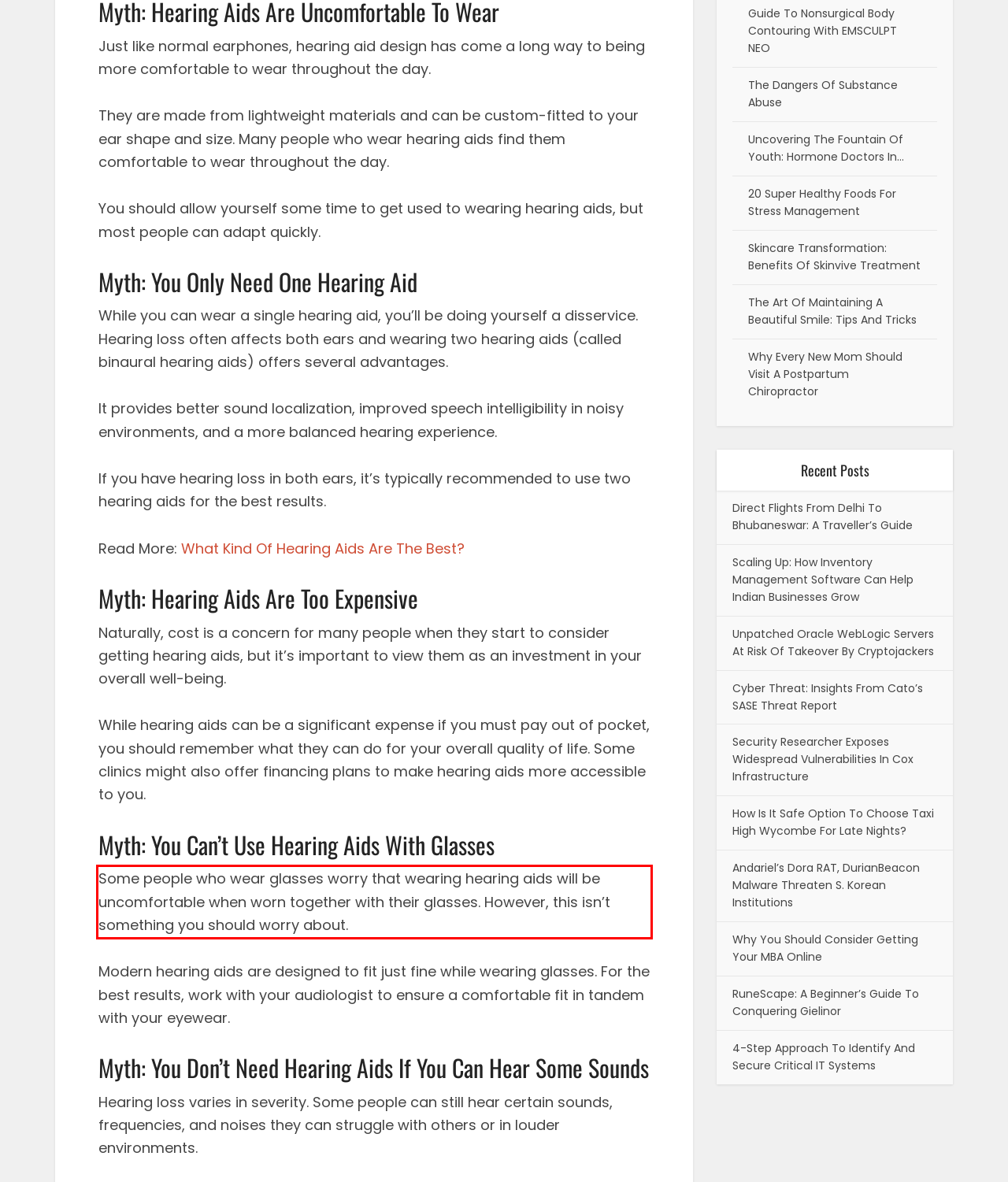Identify and extract the text within the red rectangle in the screenshot of the webpage.

Some people who wear glasses worry that wearing hearing aids will be uncomfortable when worn together with their glasses. However, this isn’t something you should worry about.